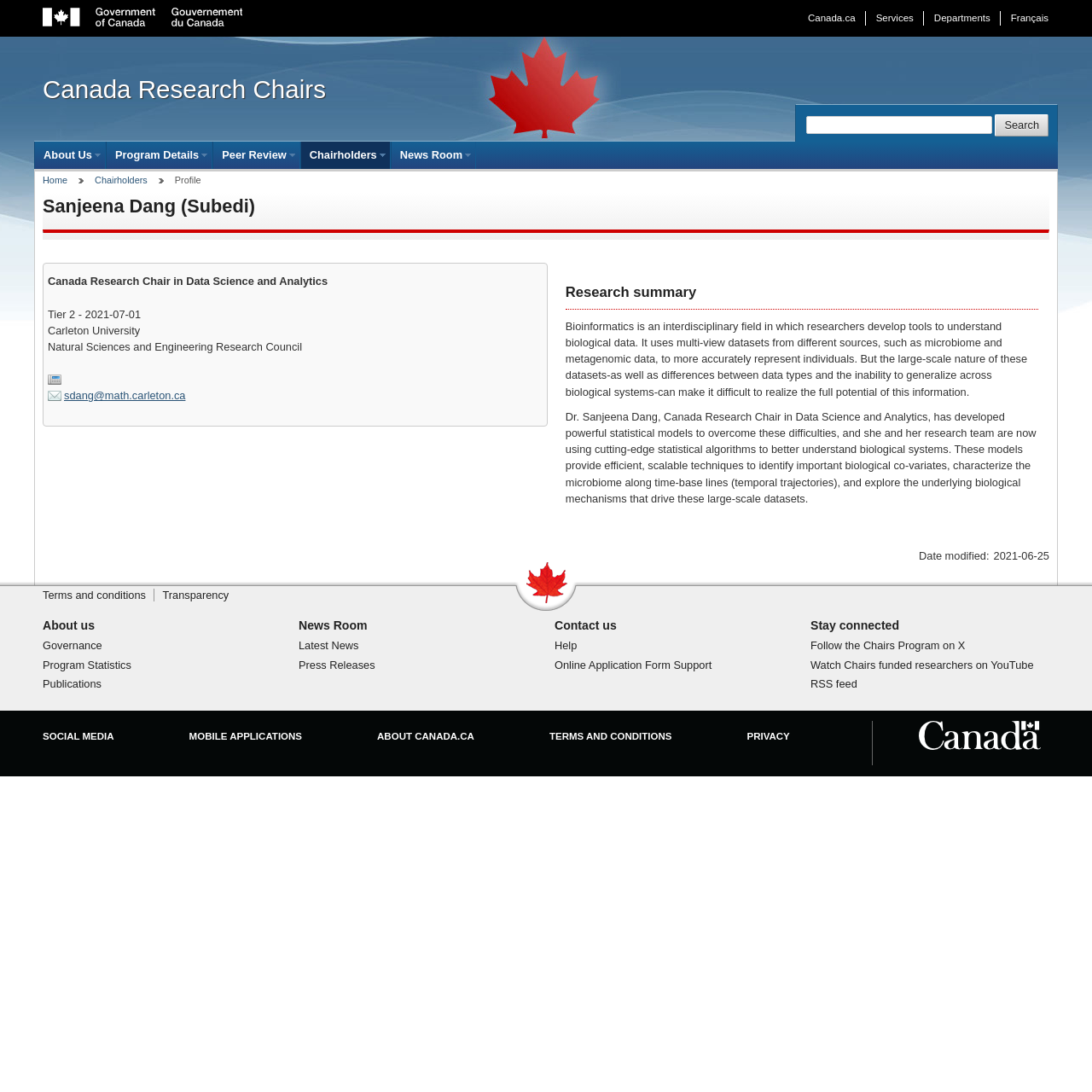Can you locate the main headline on this webpage and provide its text content?

Sanjeena Dang (Subedi)